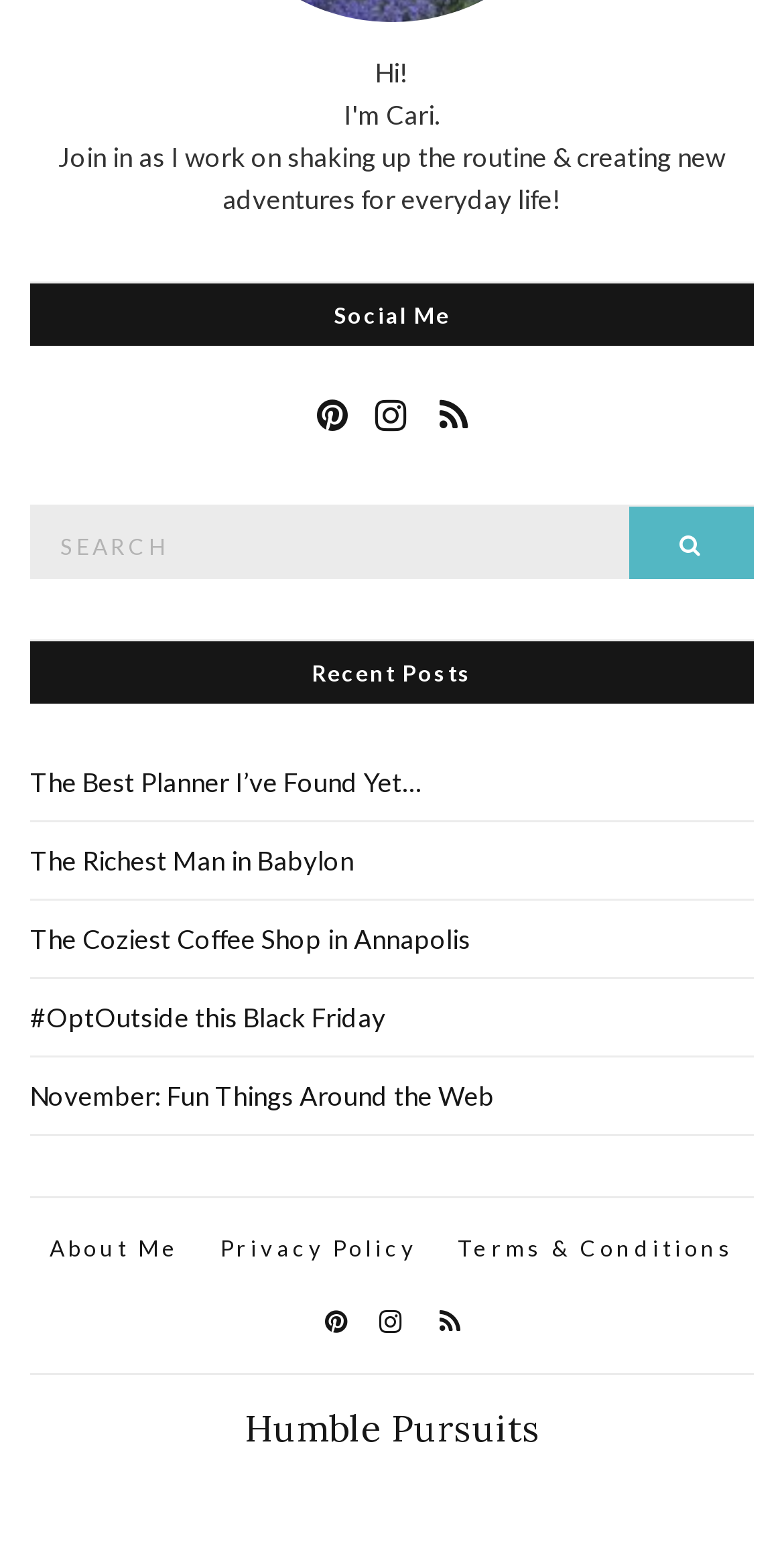Using the given description, provide the bounding box coordinates formatted as (top-left x, top-left y, bottom-right x, bottom-right y), with all values being floating point numbers between 0 and 1. Description: Terms & Conditions

[0.583, 0.798, 0.937, 0.822]